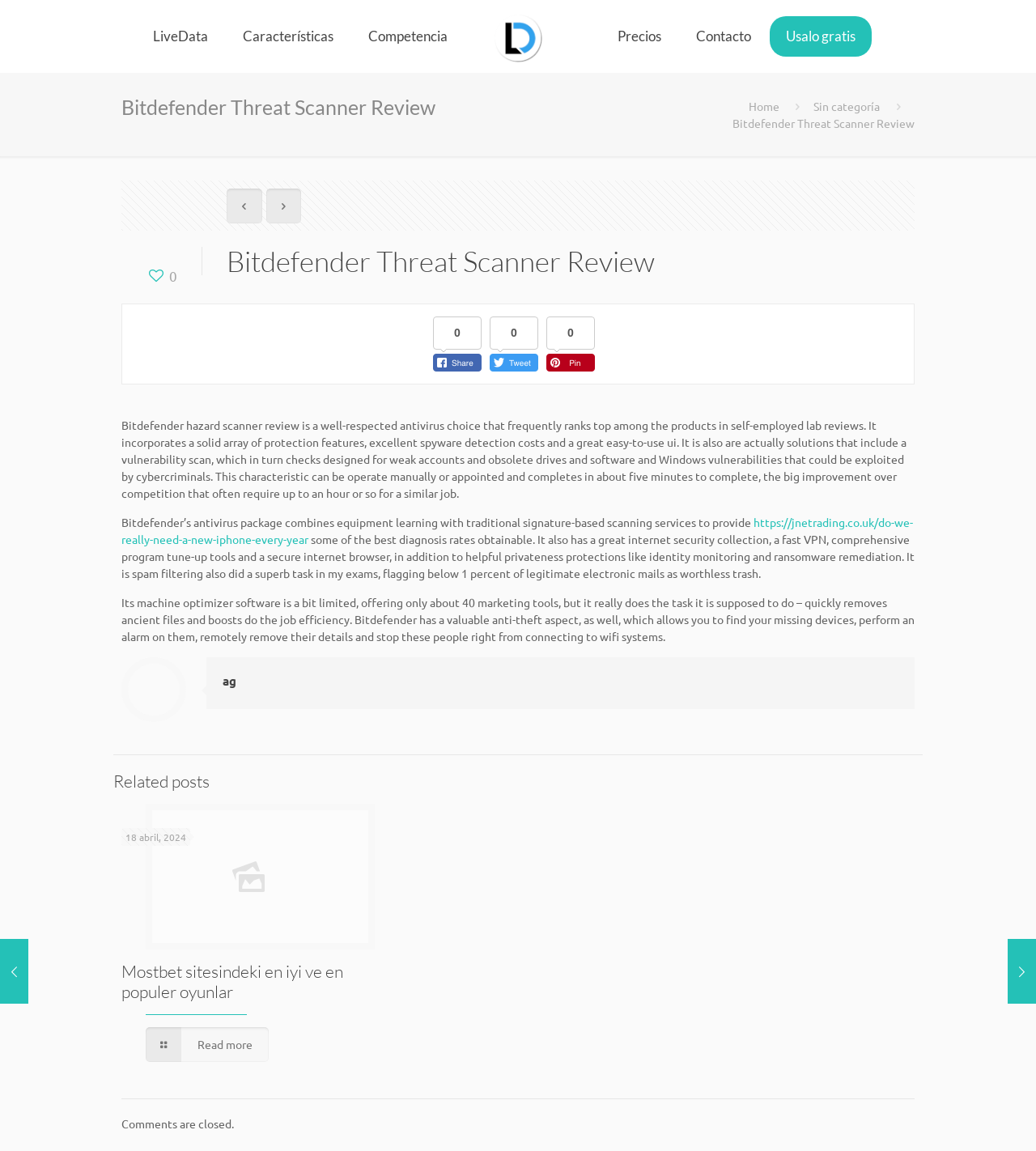What is the date of the related post 'Mostbet sitesindeki en iyi ve en populer oyunlar'?
Please respond to the question with a detailed and thorough explanation.

I found this answer by looking at the date mentioned below the heading 'Related posts' and the subsequent link to the related post.